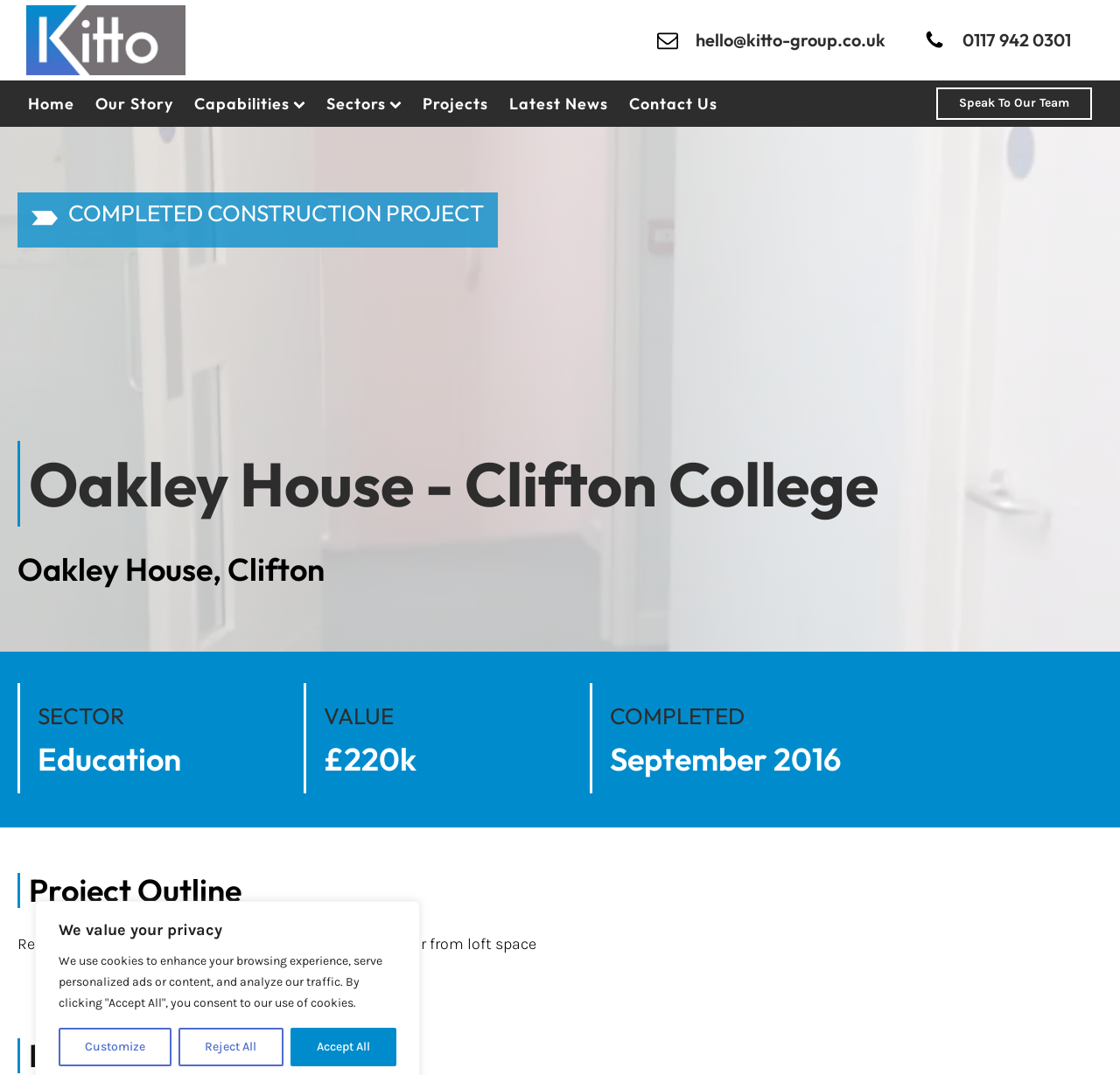Analyze the image and answer the question with as much detail as possible: 
What is the sector of the project?

I found the sector of the project by looking at the headings on the webpage. The heading 'SECTOR' is followed by the text 'Education', which indicates that the sector of the project is Education.